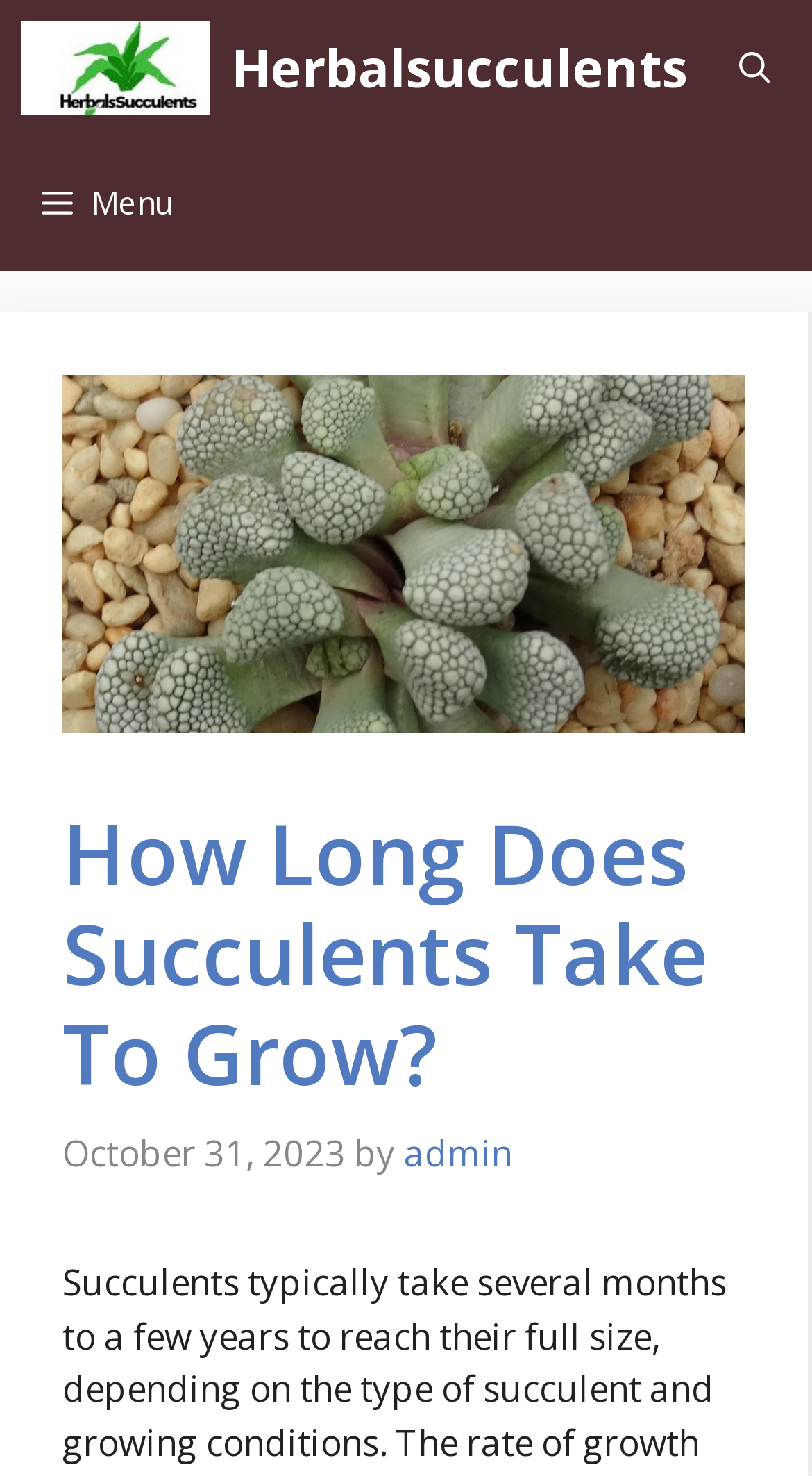Provide the bounding box coordinates of the UI element that matches the description: "Menu".

[0.0, 0.092, 0.262, 0.183]